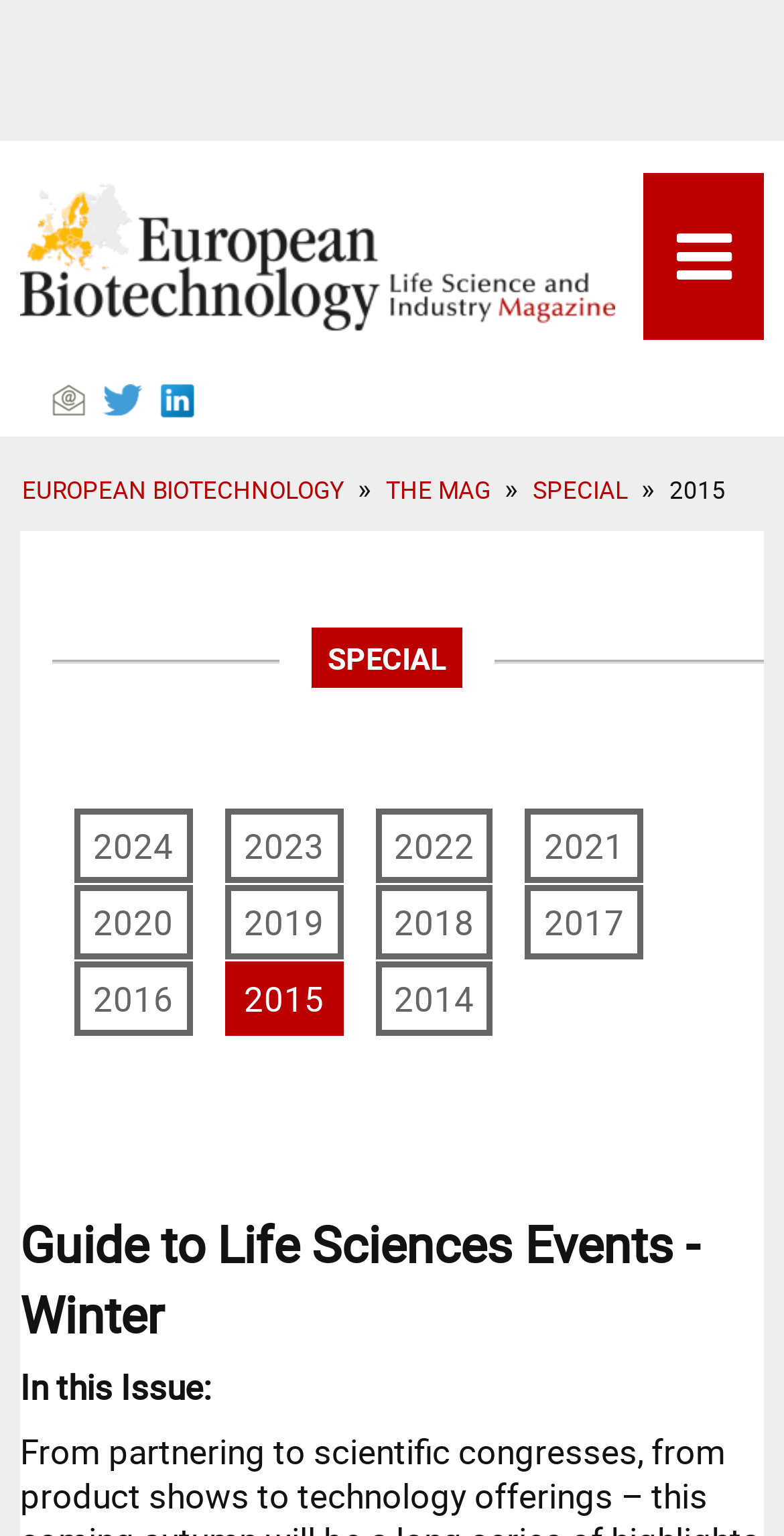Locate the bounding box coordinates of the UI element described by: "THE MAG". The bounding box coordinates should consist of four float numbers between 0 and 1, i.e., [left, top, right, bottom].

[0.474, 0.298, 0.644, 0.333]